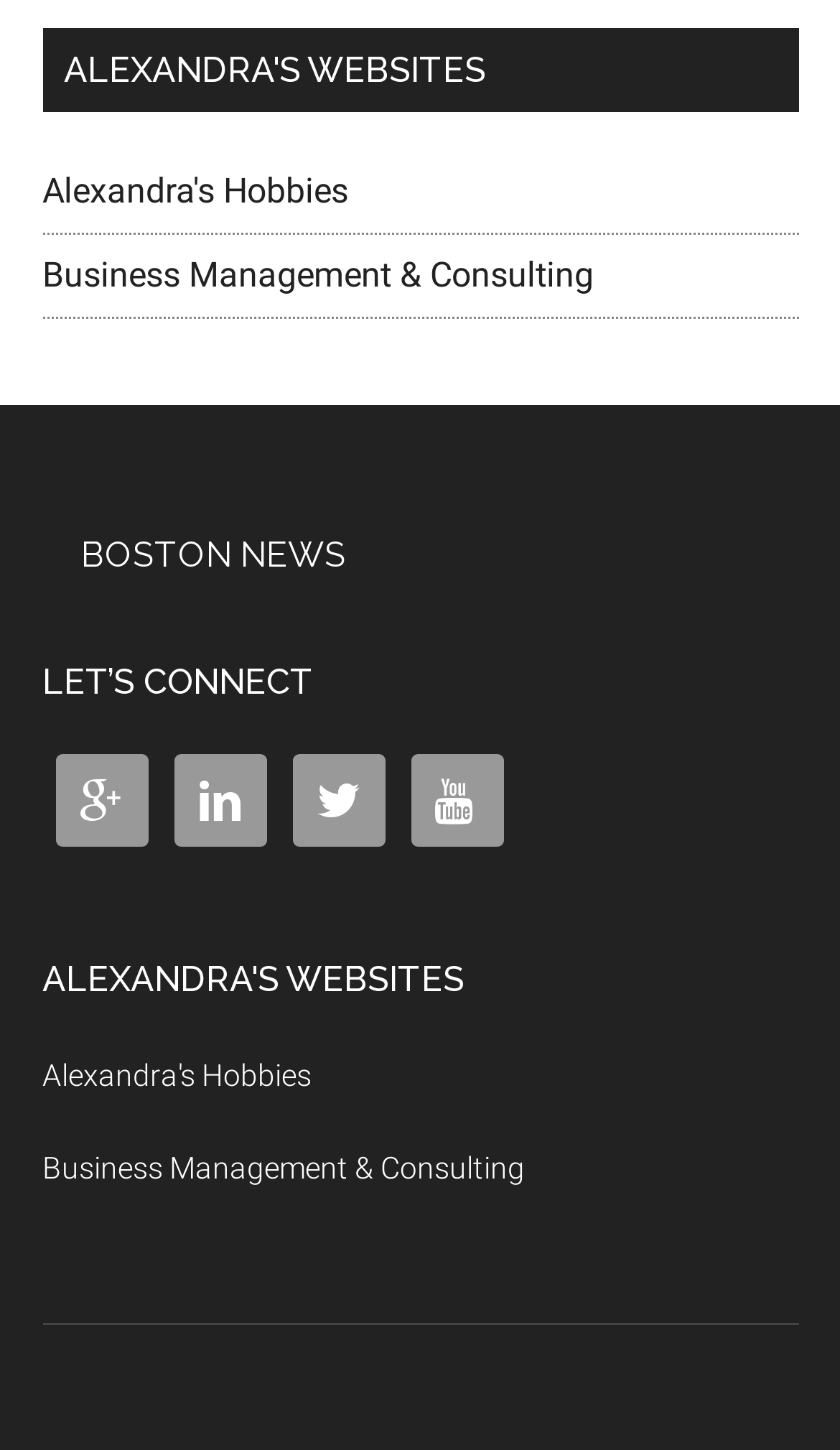From the webpage screenshot, predict the bounding box coordinates (top-left x, top-left y, bottom-right x, bottom-right y) for the UI element described here: 

[0.065, 0.52, 0.176, 0.584]